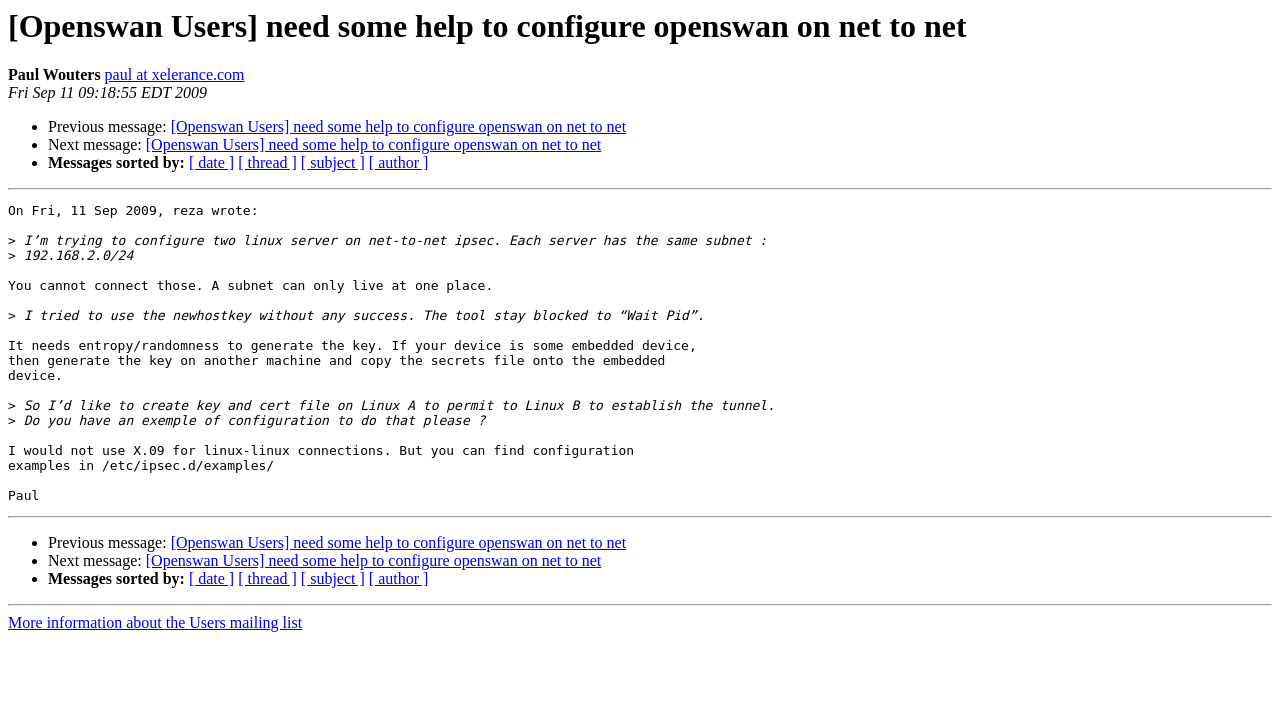Utilize the details in the image to give a detailed response to the question: What is the purpose of the message?

The purpose of the message is to ask for help with configuring openswan, which can be inferred from the text 'I’m trying to configure two linux server on net-to-net ipsec. Each server has the same subnet :' and 'Do you have an exemple of configuration to do that please?' in the message body.